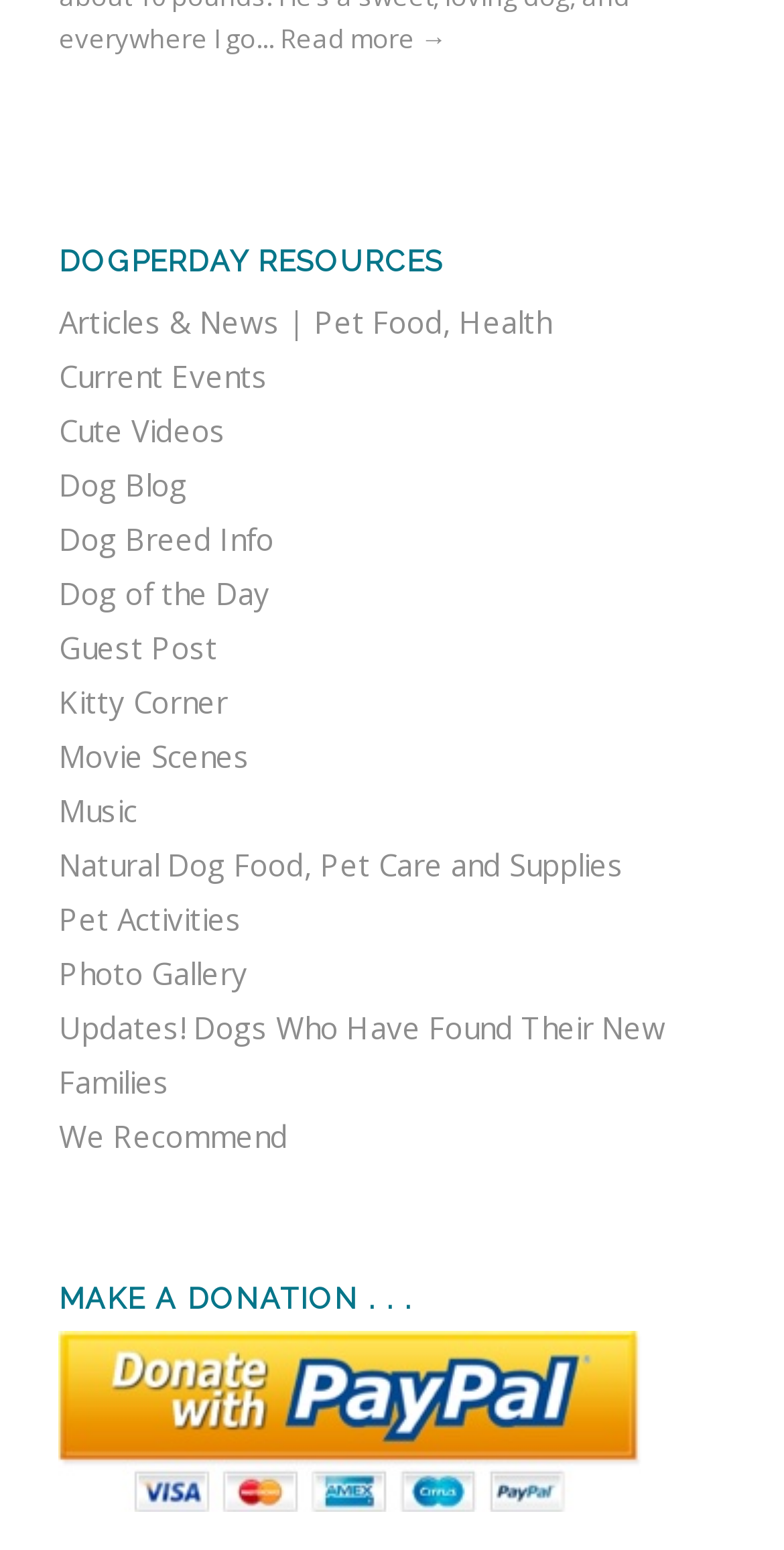What is the main topic of this website?
Please provide a single word or phrase based on the screenshot.

Dogs